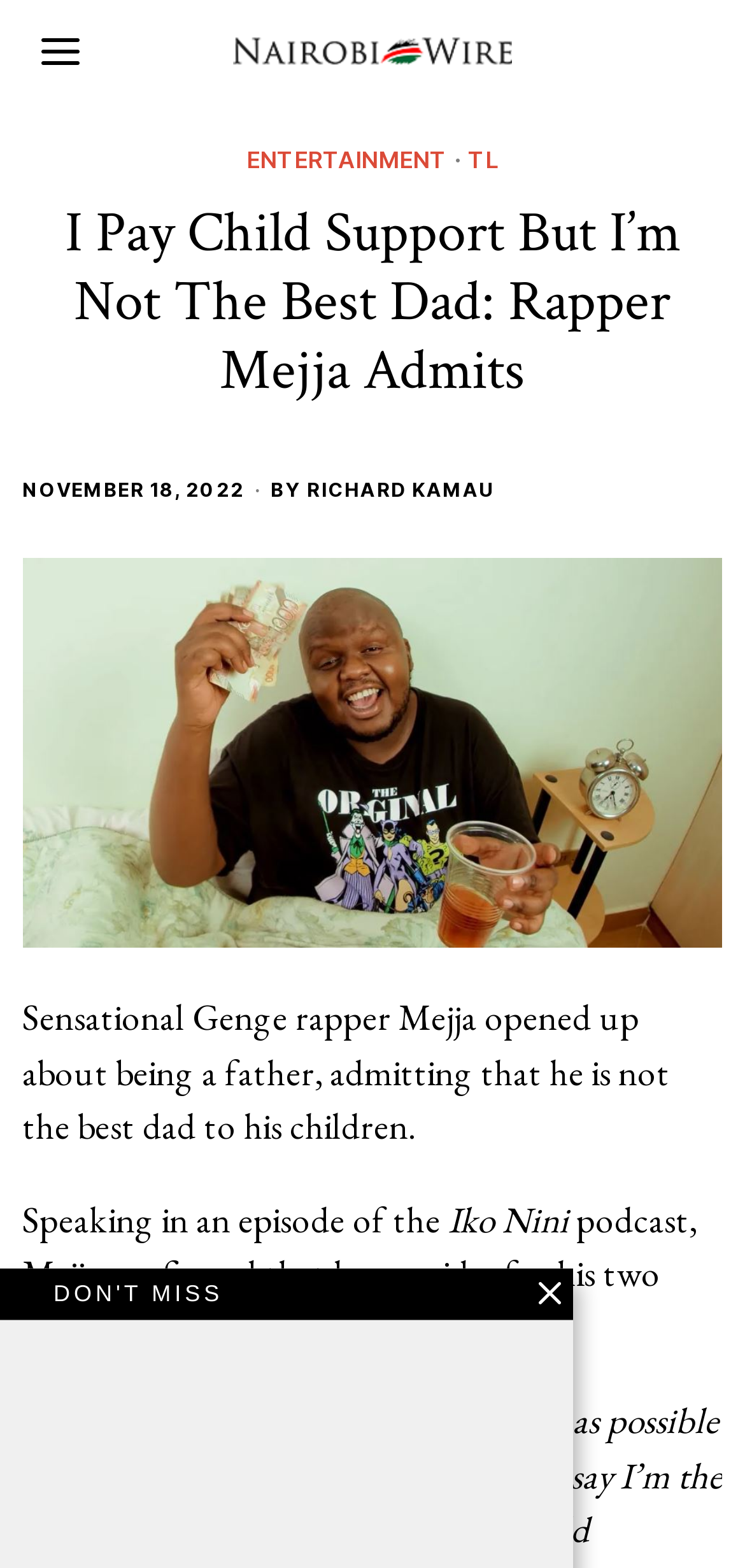Based on what you see in the screenshot, provide a thorough answer to this question: What is Mejja's profession?

Based on the webpage content, Mejja is referred to as a 'Sensational Genge rapper', indicating that his profession is a rapper.